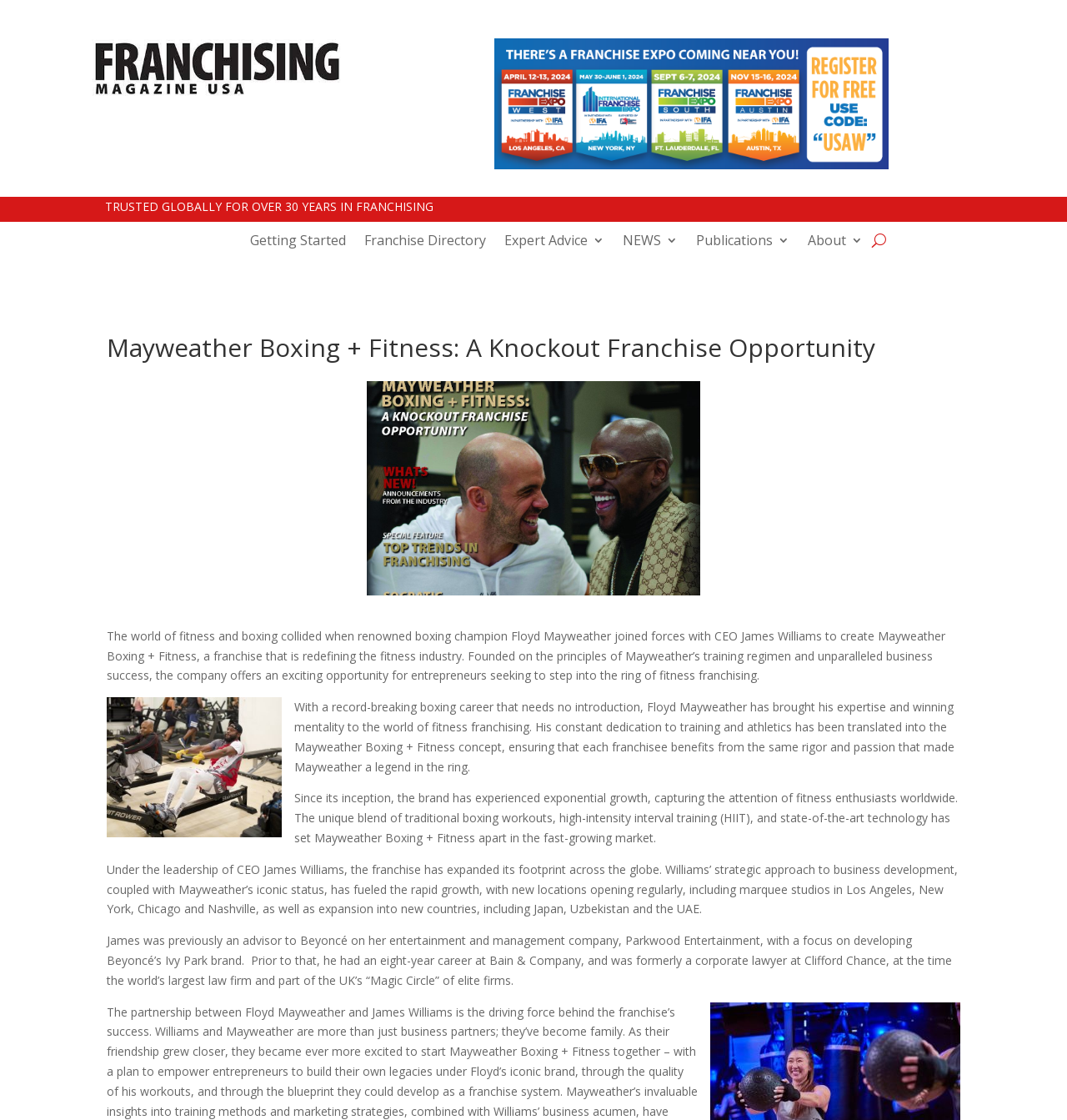Produce an extensive caption that describes everything on the webpage.

The webpage is about Mayweather Boxing + Fitness, a franchise opportunity in the fitness industry. At the top, there is a link to "Top 10 American Franchises" accompanied by an image. Below this, there is a prominent heading that reads "Mayweather Boxing + Fitness: A Knockout Franchise Opportunity". 

To the right of the heading, there are several links, including "Getting Started", "Franchise Directory", "Expert Advice 3", "NEWS 3", "Publications 3", and "About 3", which are arranged horizontally. 

Below the heading, there is a brief introduction to Mayweather Boxing + Fitness, which explains how the franchise was created by renowned boxing champion Floyd Mayweather and CEO James Williams. This introduction is followed by three paragraphs of text that provide more information about the franchise, including its unique blend of traditional boxing workouts and high-intensity interval training, its rapid growth, and the leadership of CEO James Williams. 

The text is arranged in a single column, with each paragraph positioned below the previous one. There is also a button with the label "U" located at the bottom right corner of the page.